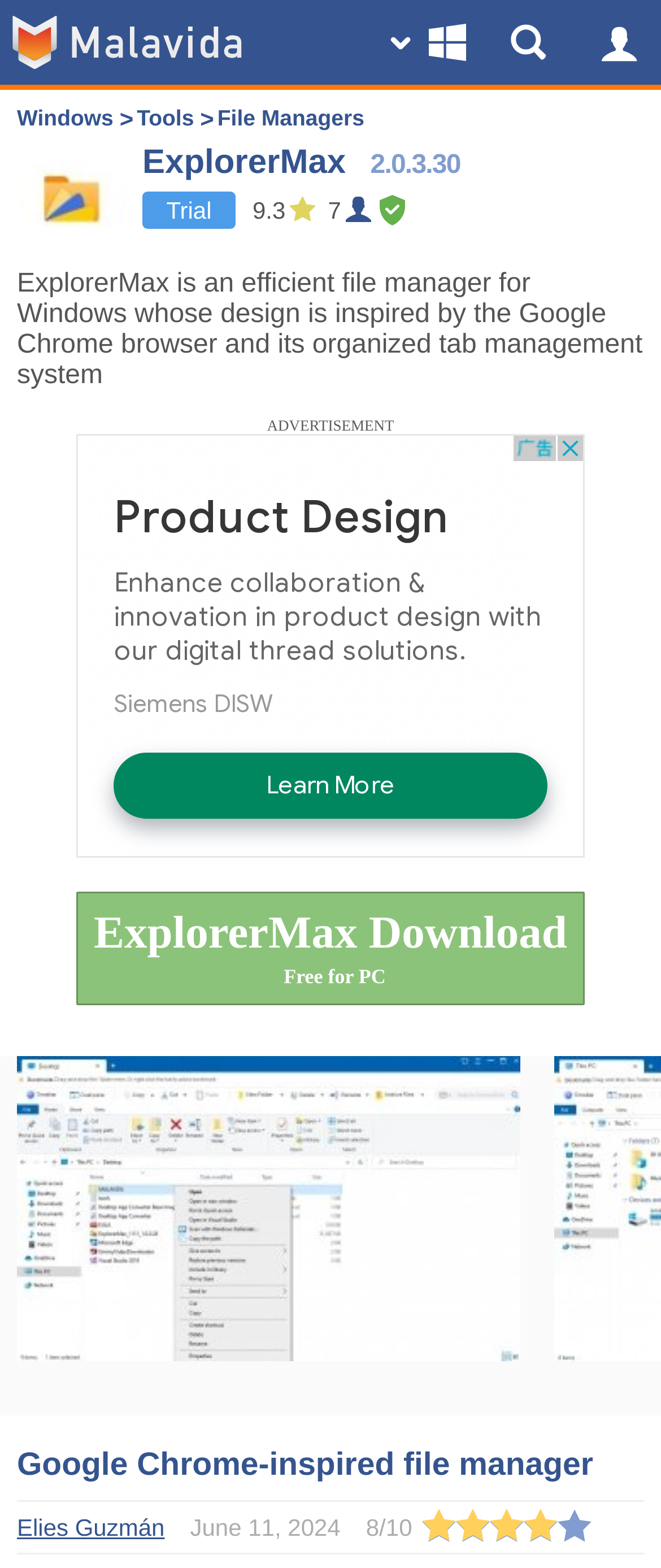Refer to the element description title="ExplorerMax image 1" and identify the corresponding bounding box in the screenshot. Format the coordinates as (top-left x, top-left y, bottom-right x, bottom-right y) with values in the range of 0 to 1.

[0.026, 0.674, 0.787, 0.903]